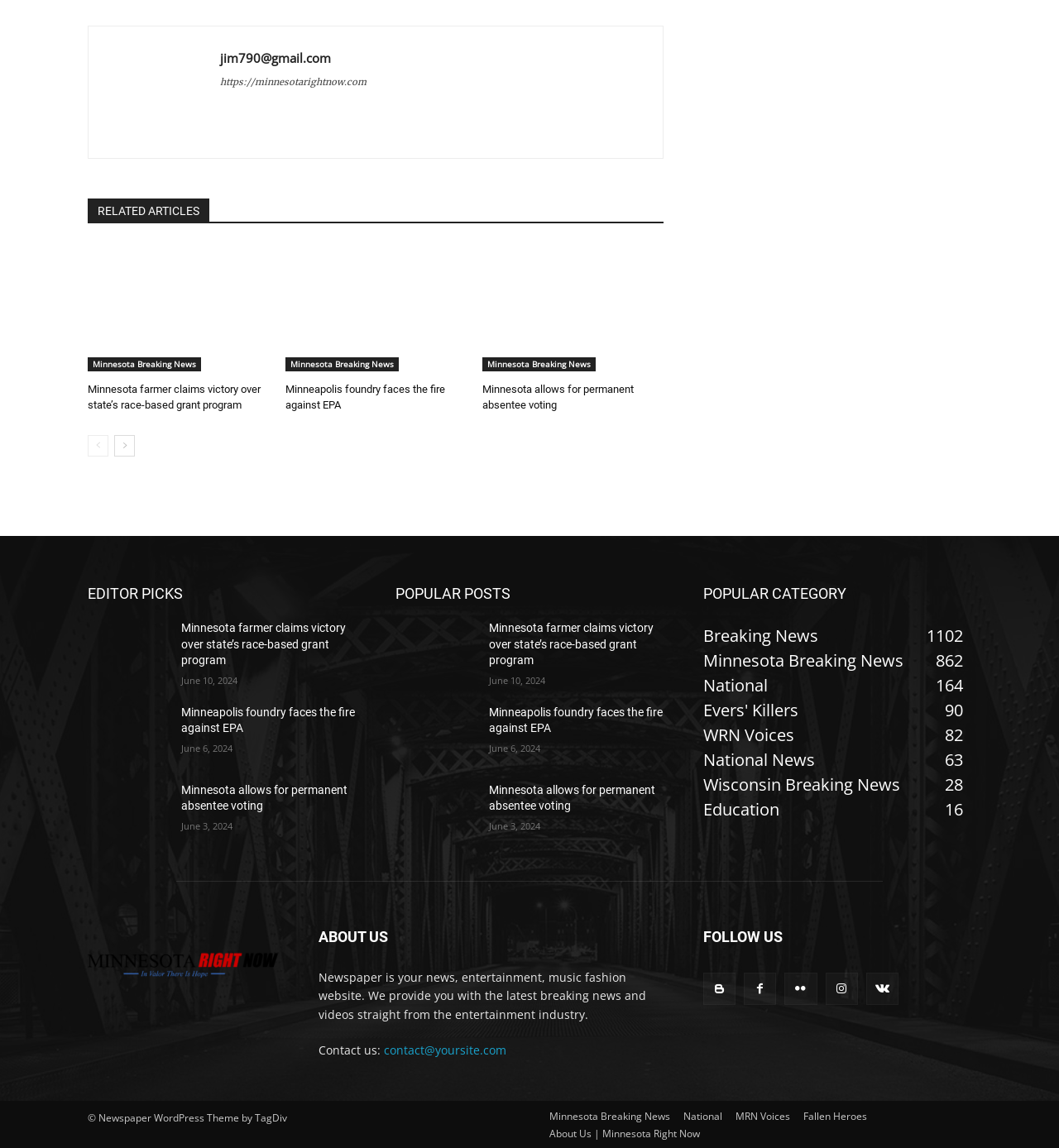Locate the bounding box of the UI element with the following description: "aria-label="prev-page"".

[0.083, 0.378, 0.102, 0.397]